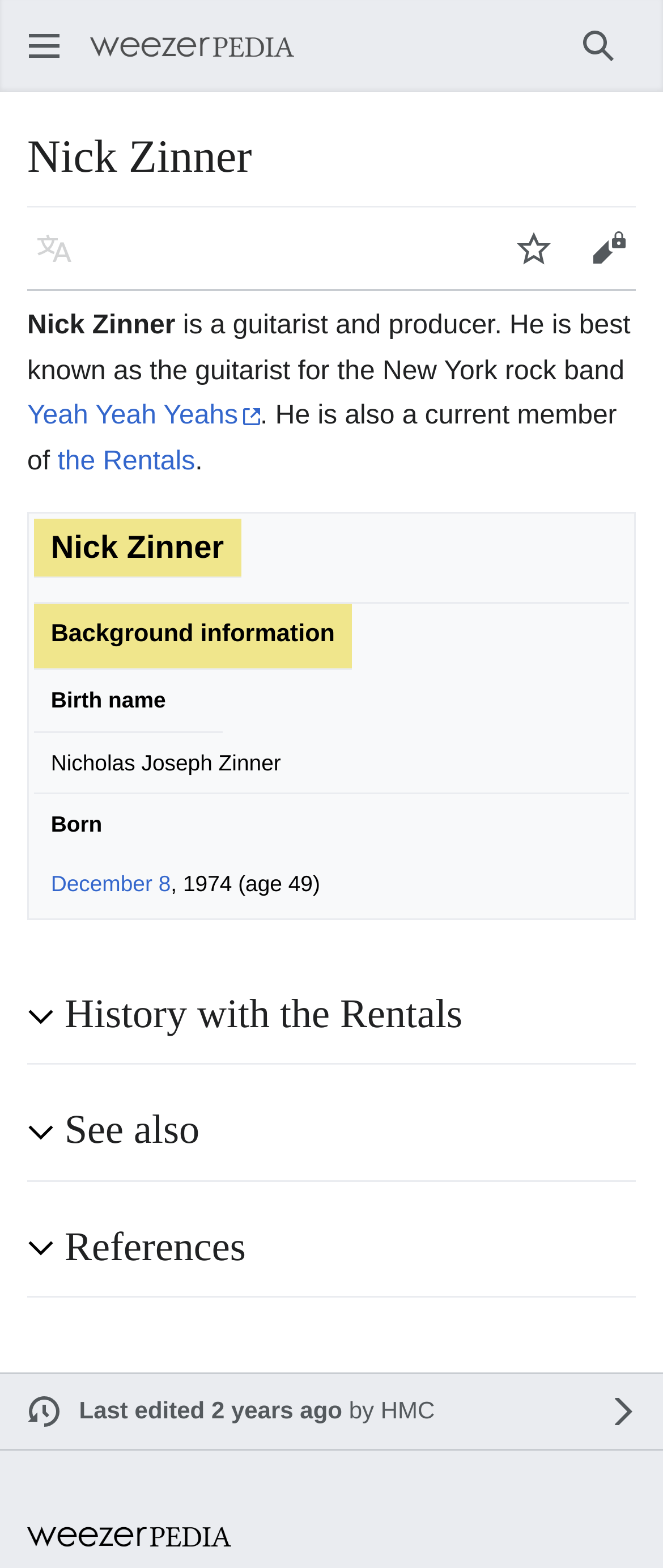Identify the bounding box coordinates for the UI element described as: "History with the Rentals". The coordinates should be provided as four floats between 0 and 1: [left, top, right, bottom].

[0.097, 0.632, 0.959, 0.665]